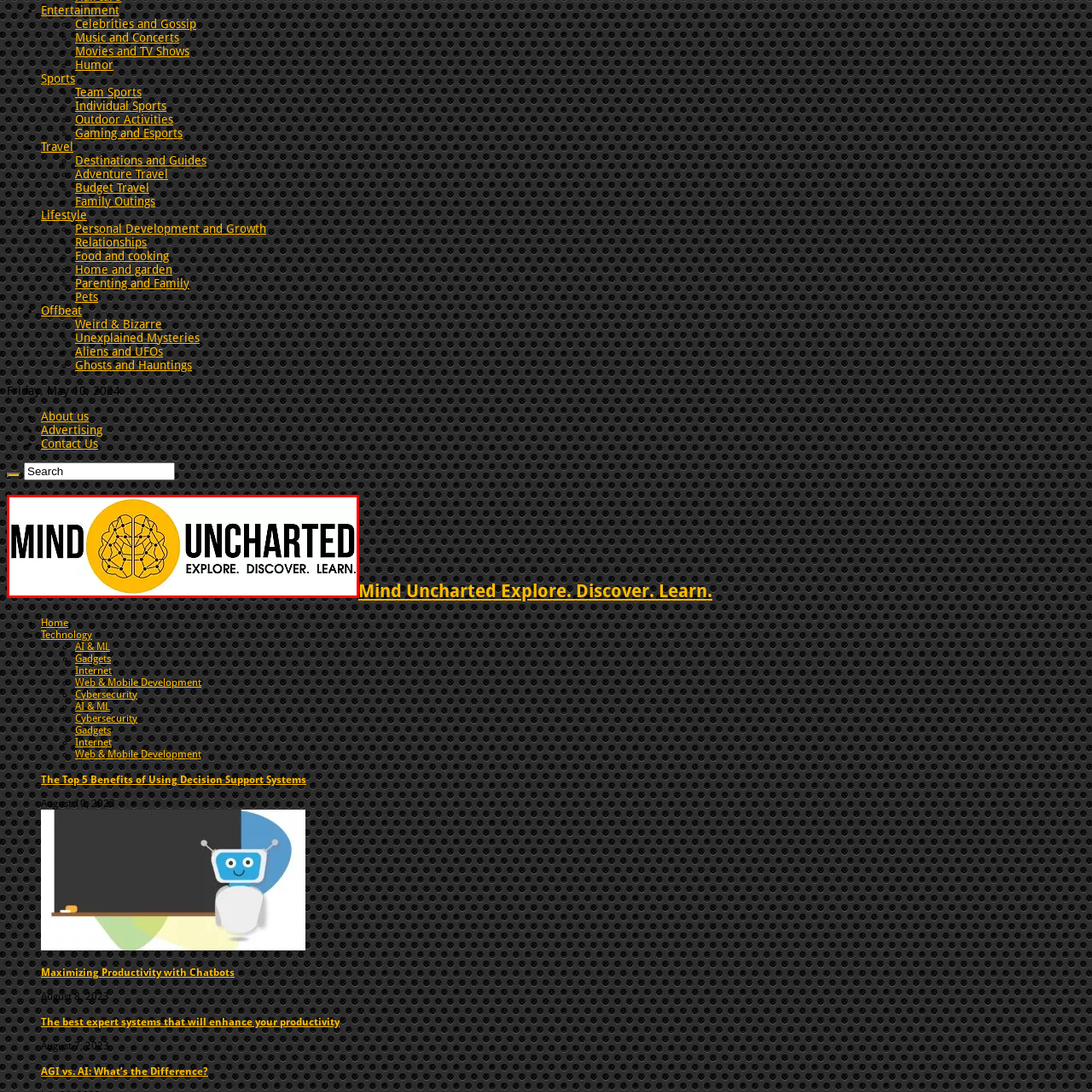Offer a detailed explanation of the scene within the red bounding box.

The image features the logo of "Mind Uncharted," characterized by a vibrant yellow circular background adorned with a stylized representation of a human brain, encircled by interconnected lines symbolizing neural connections. The text "MIND UNCHARTED" is prominently displayed beside the brain graphic, rendered in bold, modern typography. Beneath the logo, the phrases "EXPLORE. DISCOVER. LEARN." are sequentially featured in a smaller font, emphasizing the platform's commitment to curiosity and knowledge acquisition. This logo encapsulates the essence of a space dedicated to exploring intellectual pursuits and enlightening topics.